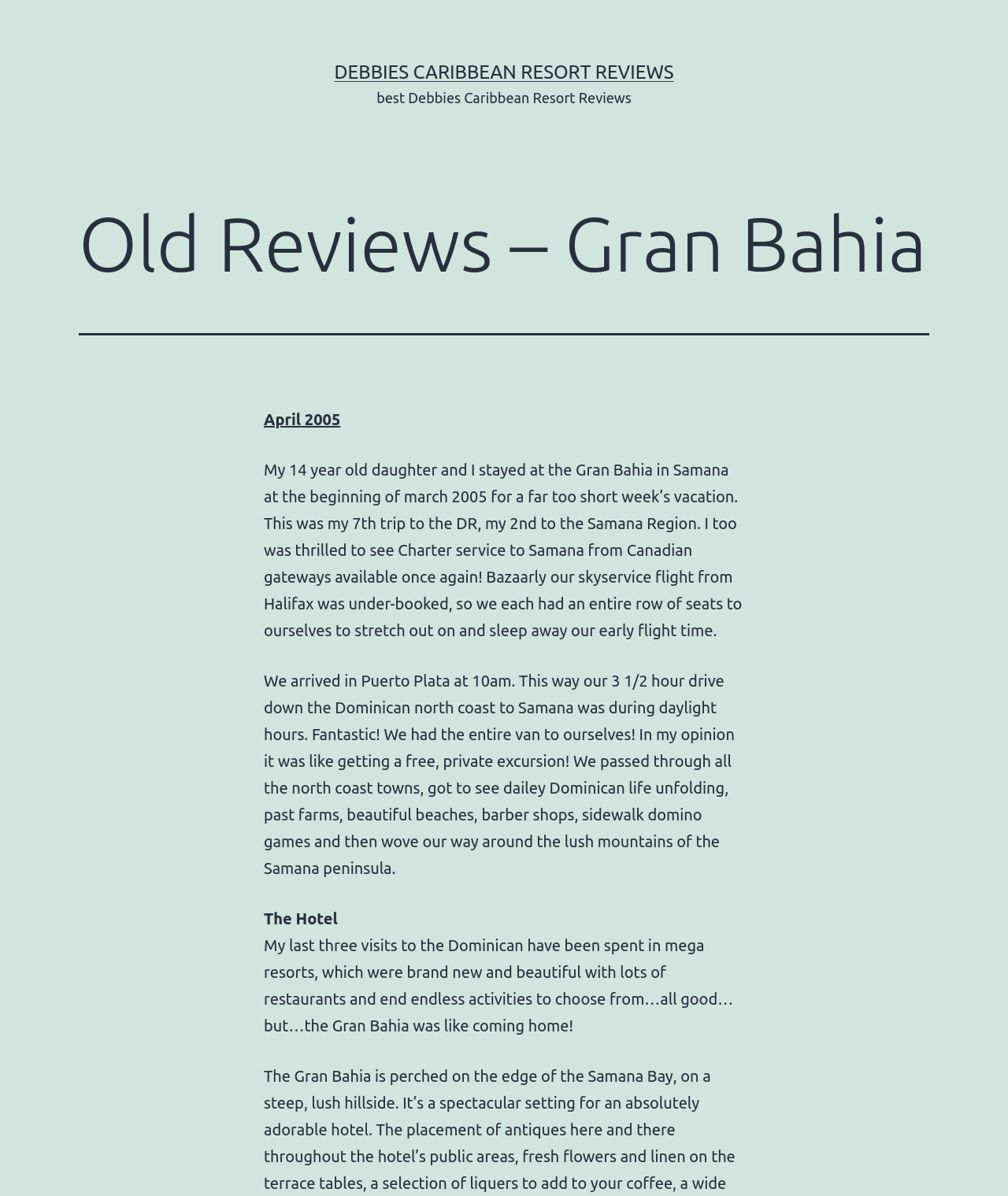Describe the webpage in detail, including text, images, and layout.

The webpage is a review page for Debbies Caribbean Resort Reviews, specifically focusing on the Gran Bahia resort in Samana. At the top, there is a link to "DEBBIES CARIBBEAN RESORT REVIEWS" and a static text "best Debbies Caribbean Resort Reviews". Below this, there is a header section with a heading "Old Reviews – Gran Bahia" in a prominent position.

The main content of the page is a review written by a user who stayed at the Gran Bahia resort in March 2005. The review is divided into sections, with the first section describing the user's travel experience to Samana, including their flight and 3.5-hour drive to the resort. This section is positioned above the rest of the review.

The next section, labeled "The Hotel", is located below the travel experience section. This section describes the user's positive experience at the Gran Bahia resort, comparing it favorably to their previous stays at larger, more luxurious resorts.

Throughout the review, there are no images, but the text is organized into clear sections with headings, making it easy to follow. The overall layout is focused on presenting the user's review in a clear and readable format.